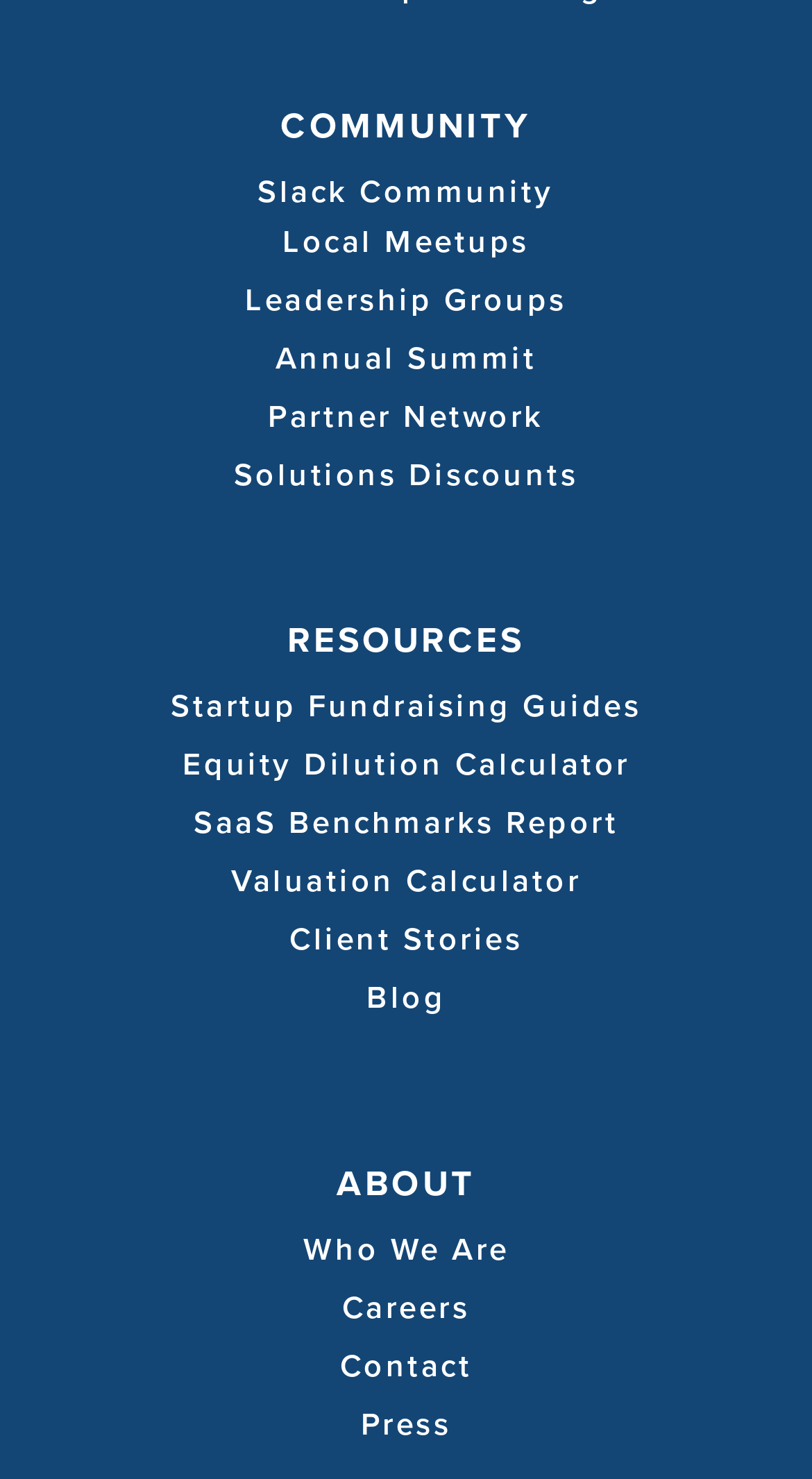How many sections are there on the webpage?
Based on the screenshot, answer the question with a single word or phrase.

3